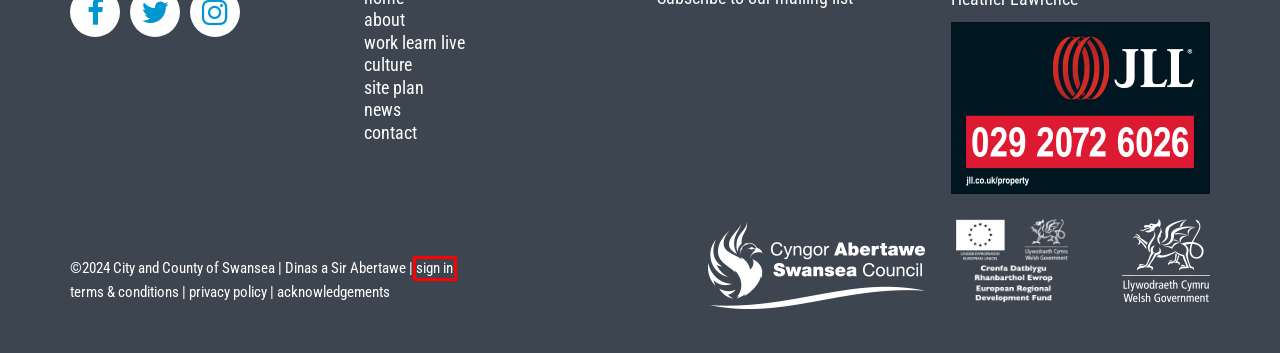You are provided with a screenshot of a webpage that includes a red rectangle bounding box. Please choose the most appropriate webpage description that matches the new webpage after clicking the element within the red bounding box. Here are the candidates:
A. acknowledgements :: Parc Felindre
B. privacy policy :: Parc Felindre
C. South West Wales business focussed news | Parc Felindre
D. terms & conditions :: Parc Felindre
E. Login :: Parc Felindre
F. Finance Minister stresses City Deal importance :: Parc Felindre
G. Swansea Bay City region's £500m 'internet coast' vision :: Parc Felindre
H. Parc Felindre offers a variety of plot sizes | Parc Felindre

E